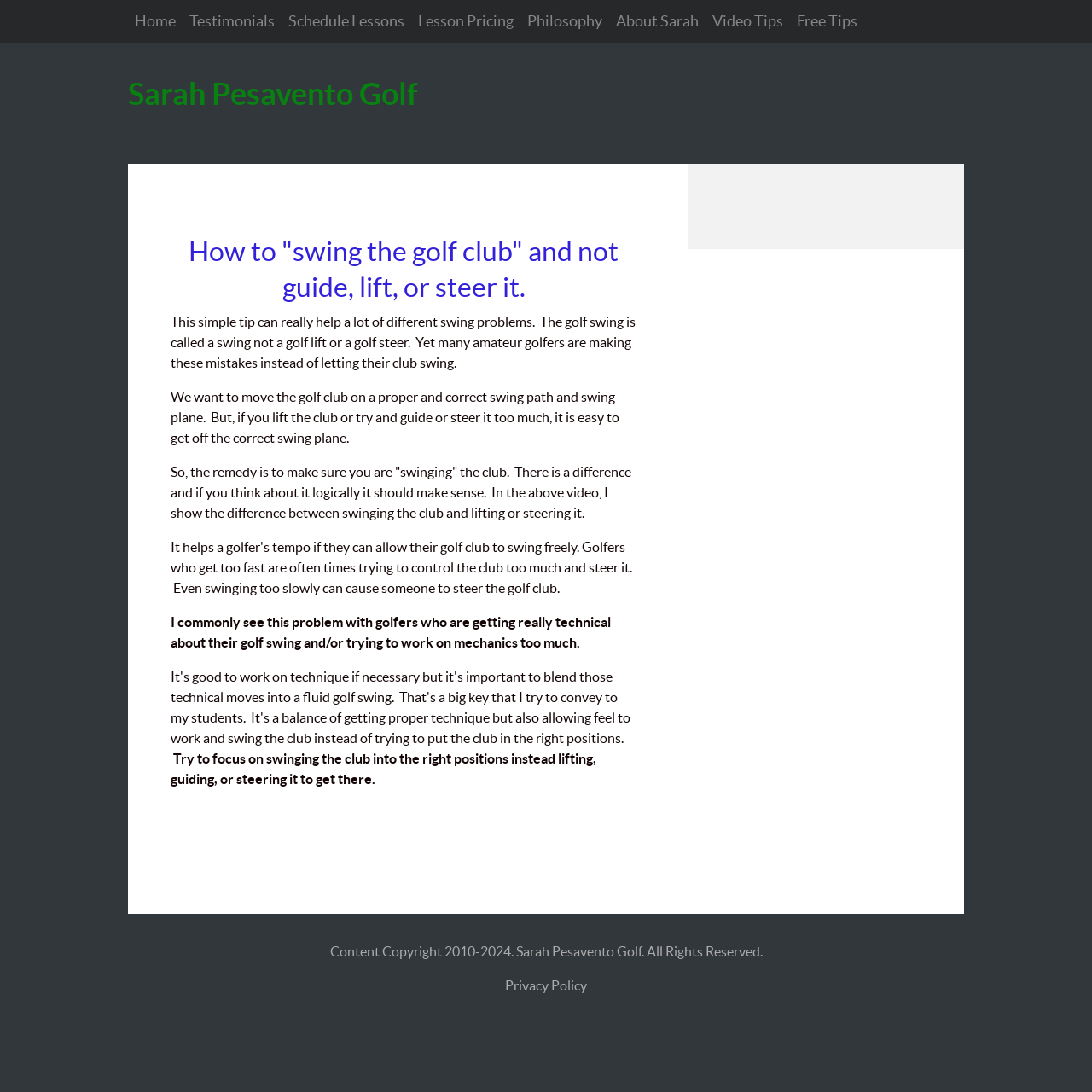Find the bounding box coordinates of the area to click in order to follow the instruction: "Watch the video about swinging the club".

[0.156, 0.425, 0.578, 0.477]